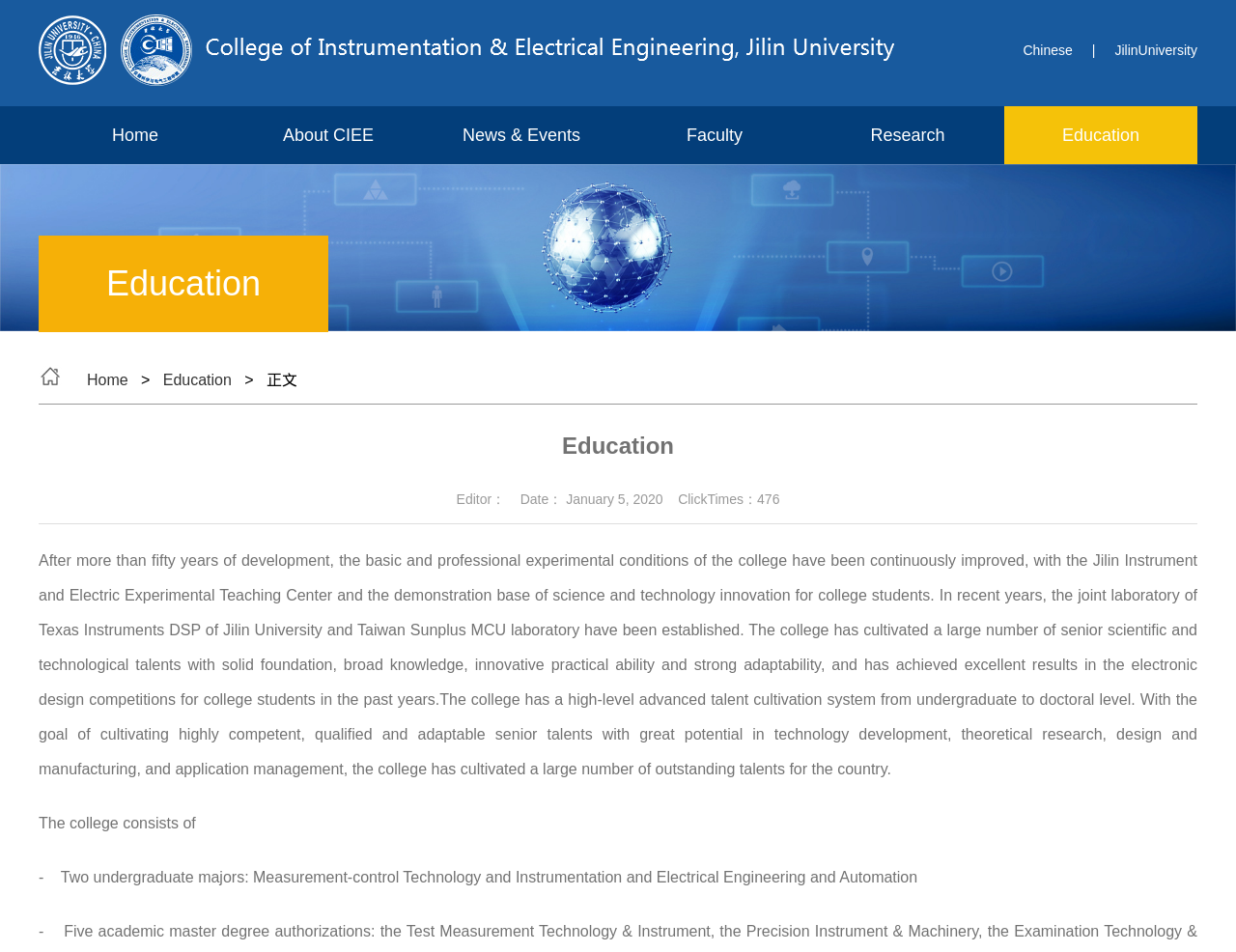Use the details in the image to answer the question thoroughly: 
What is the name of the experimental teaching center?

I inferred this answer by reading the StaticText 'After more than fifty years of development, the basic and professional experimental conditions of the college have been continuously improved, with the Jilin Instrument and Electric Experimental Teaching Center and ...' with bounding box coordinates [0.031, 0.58, 0.969, 0.816], which mentions the name of the experimental teaching center.